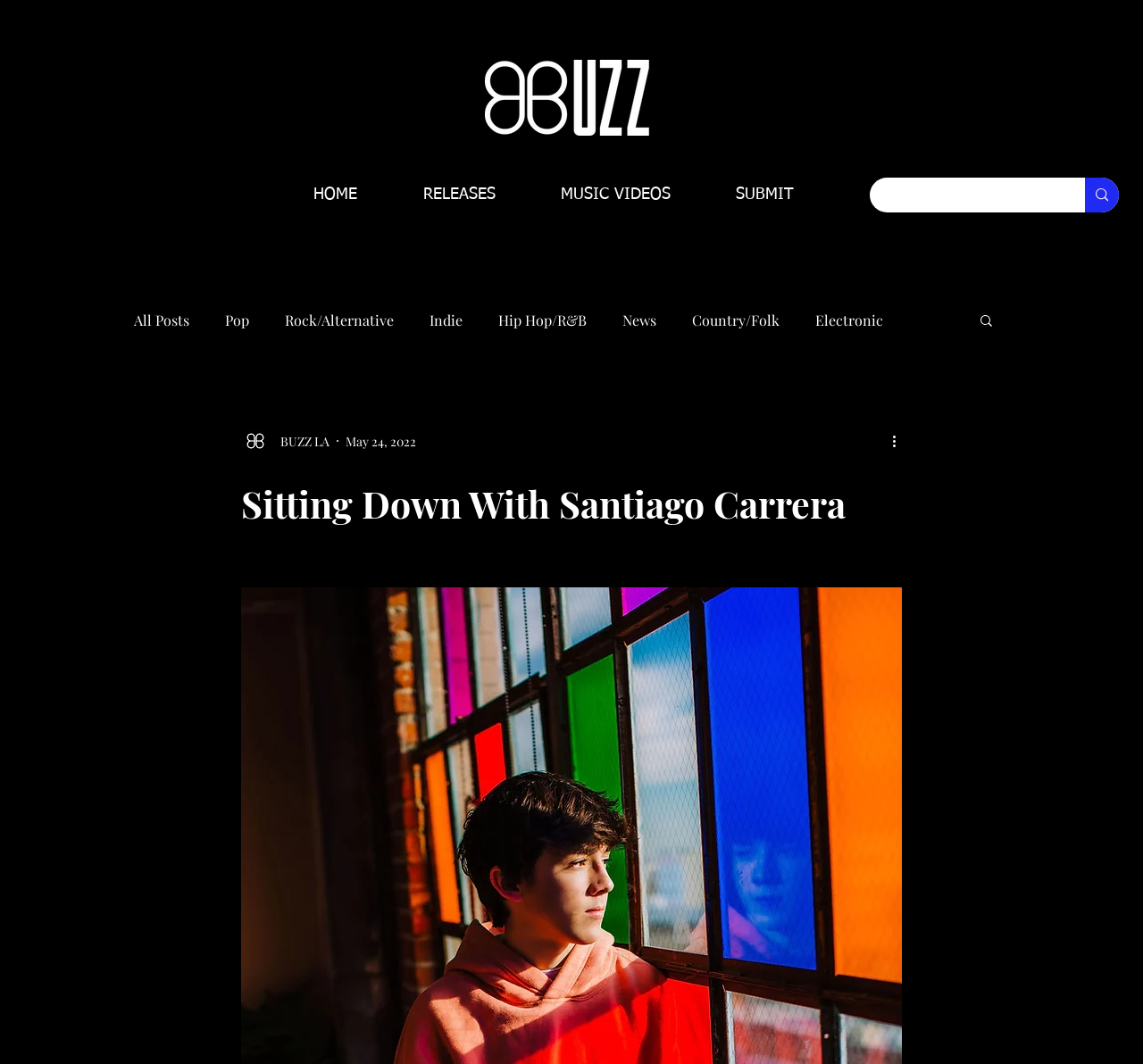Provide a one-word or brief phrase answer to the question:
What is the date of the blog post 'Sitting Down With Santiago Carrera'?

May 24, 2022